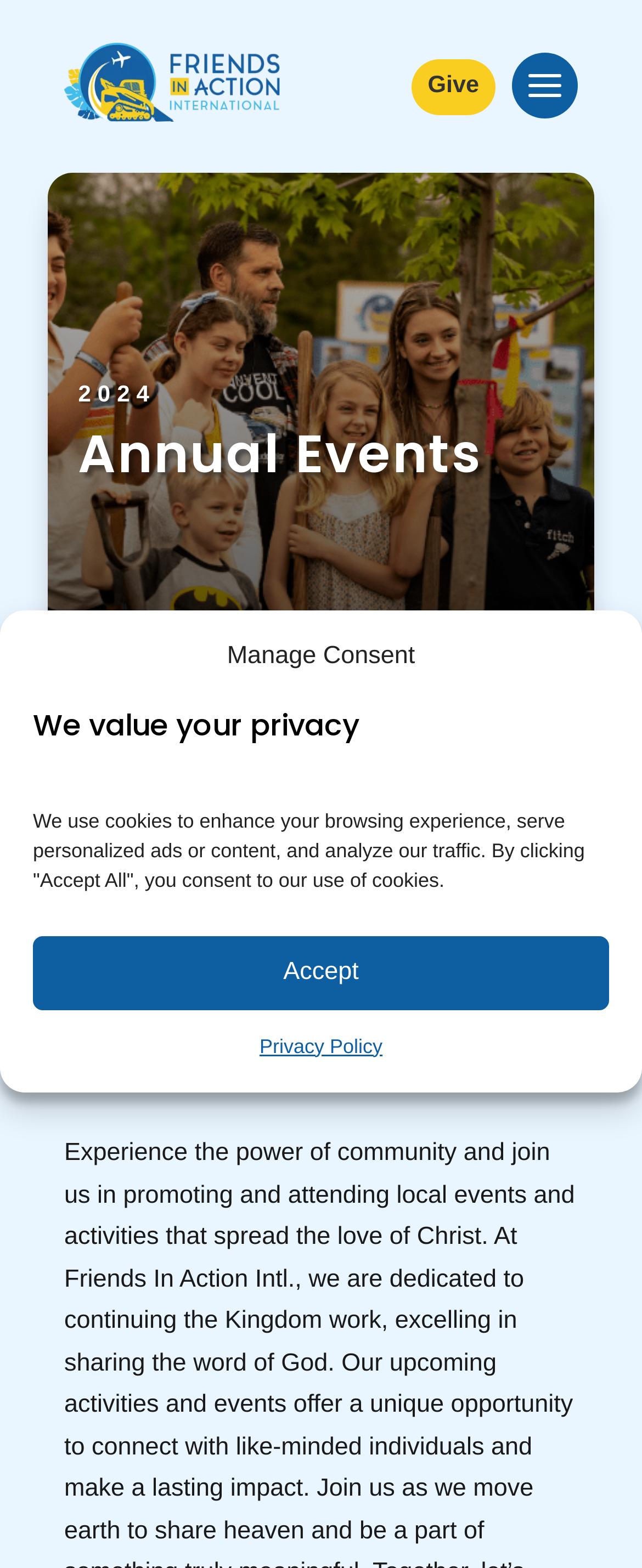Create an in-depth description of the webpage, covering main sections.

The webpage is about Events from Friends In Action Intl. At the top, there is a site logo, which is an image of Friends In Action Intl Logo, and a link to the home page. Below the logo, there is a navigation menu with a link to "Give".

On the page, there is a prominent section about upcoming events. This section has a heading "Annual Events" and a subheading "Participate In Our Upcoming Activities And Events". Below the headings, there is a text "UPCOMING EVENTS" and the year "2024" is mentioned.

A modal dialog is displayed on the page, titled "Manage Consent". This dialog is focused on privacy and cookies. It has a heading "We value your privacy" and a paragraph of text explaining the use of cookies. There are two buttons, "Accept" and a link to "Privacy Policy".